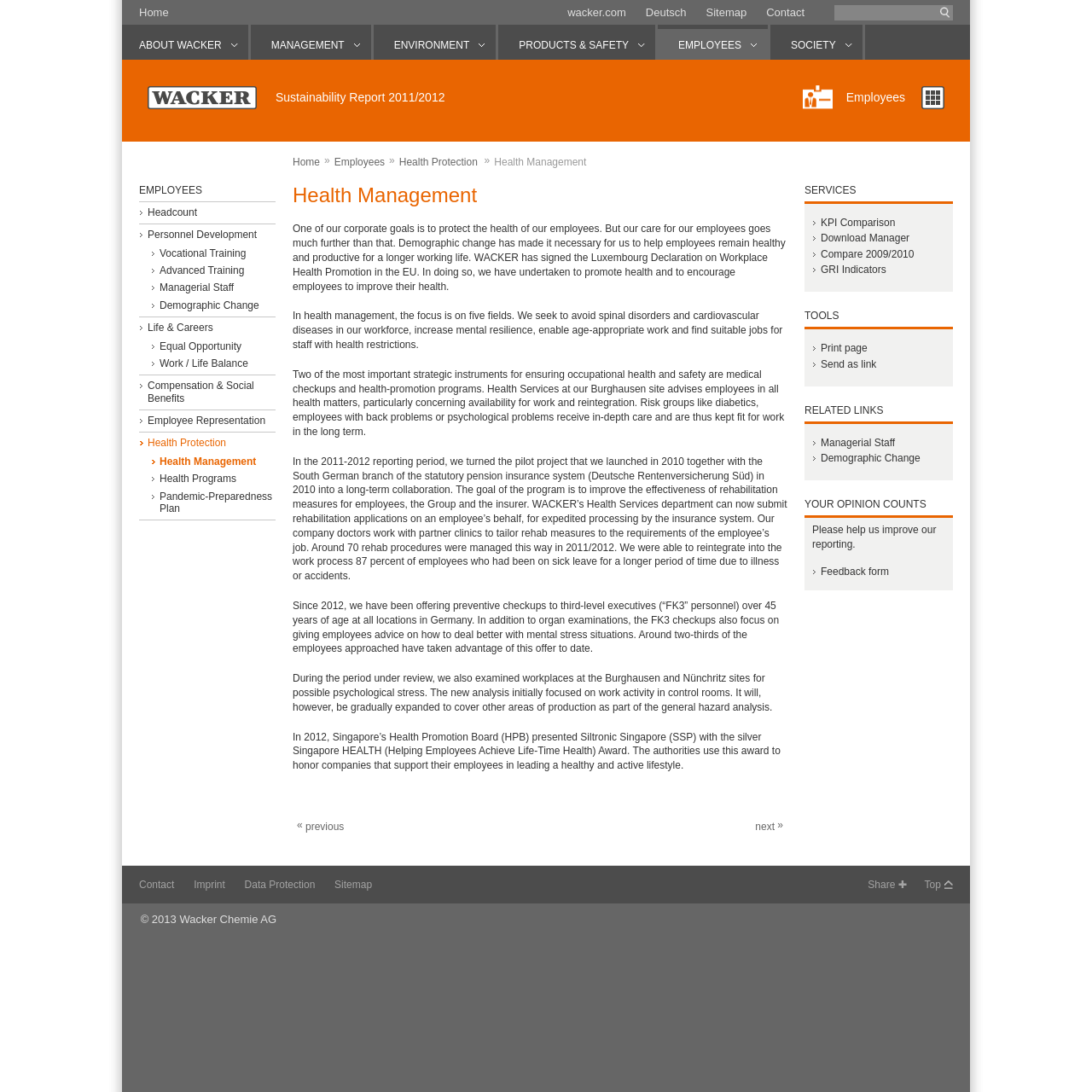What is the Luxembourg Declaration?
Please describe in detail the information shown in the image to answer the question.

The Luxembourg Declaration is an agreement that Wacker Chemie AG has signed, which promotes health and encourages employees to improve their health, as part of the company's commitment to workplace health promotion in the European Union.